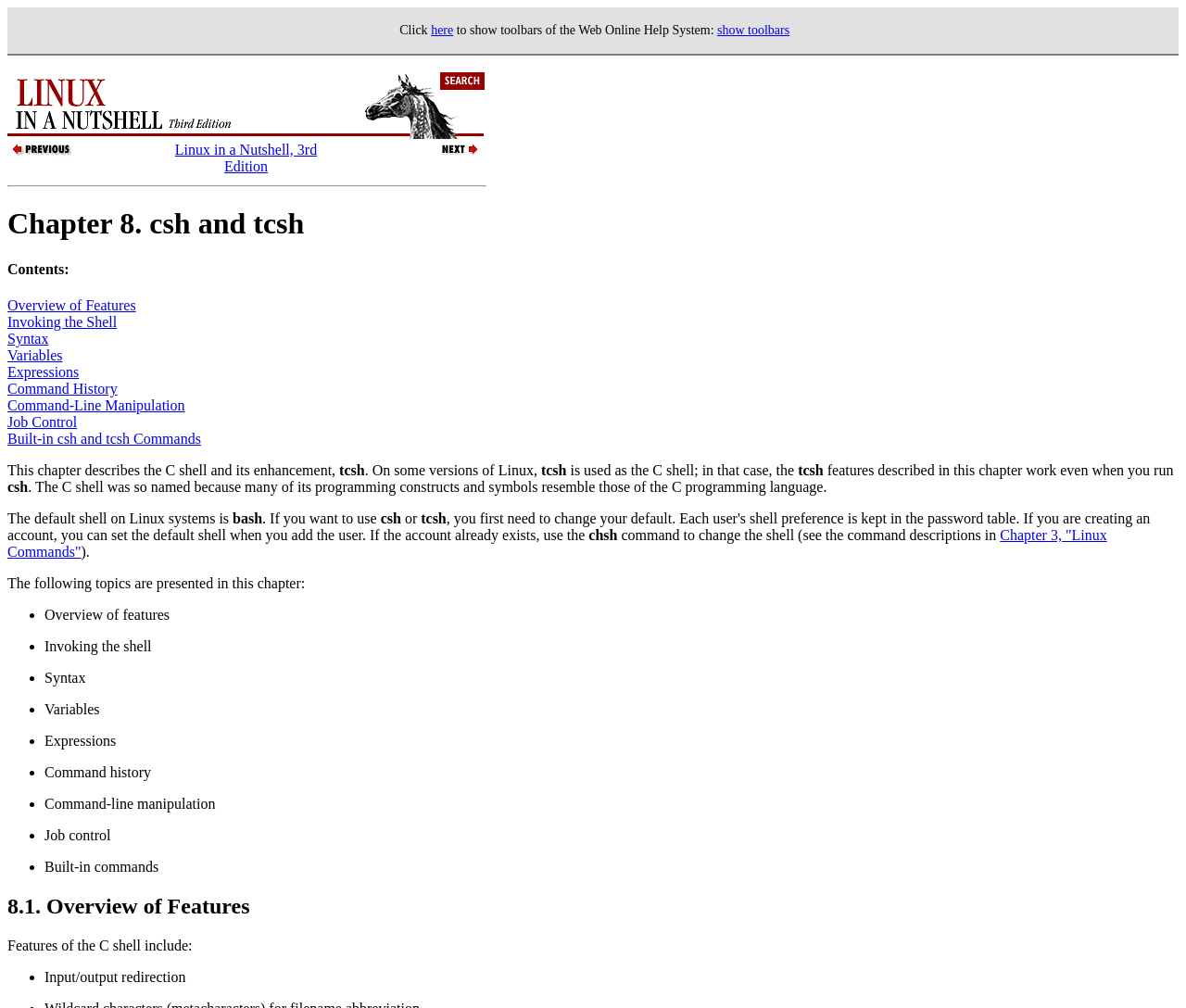Please determine the bounding box coordinates of the section I need to click to accomplish this instruction: "View Linux in a Nutshell, 3rd Edition".

[0.148, 0.141, 0.267, 0.173]